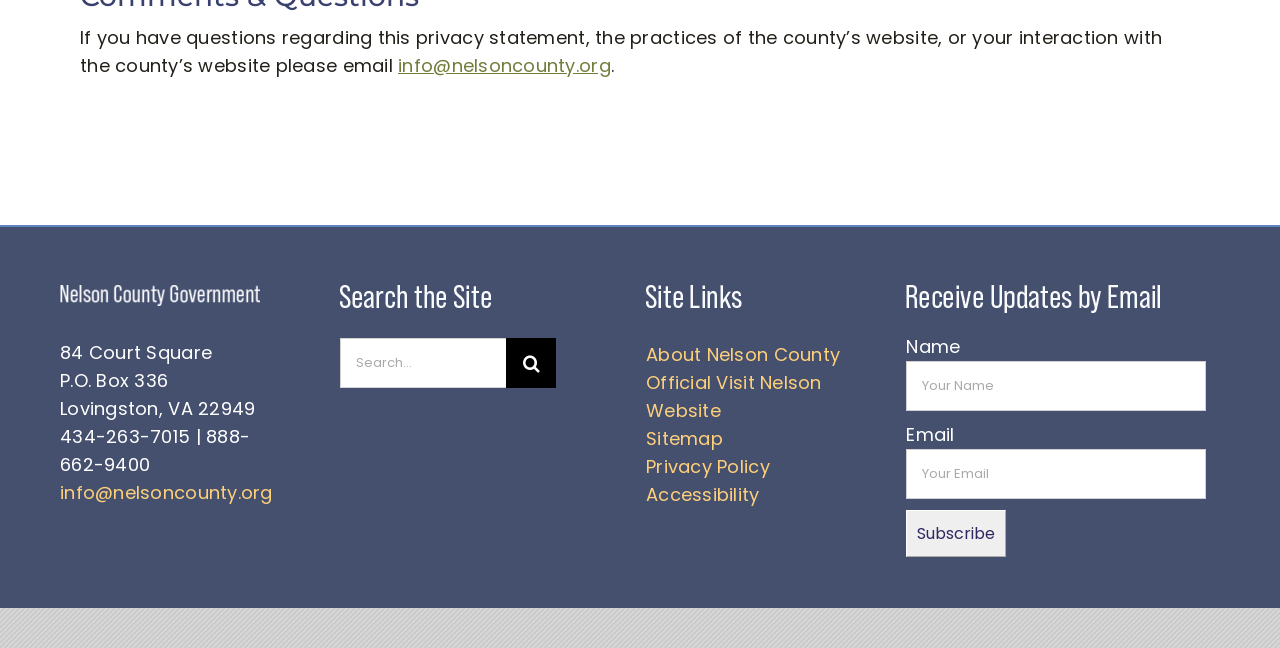For the following element description, predict the bounding box coordinates in the format (top-left x, top-left y, bottom-right x, bottom-right y). All values should be floating point numbers between 0 and 1. Description: info@nelsoncounty.org

[0.047, 0.74, 0.213, 0.779]